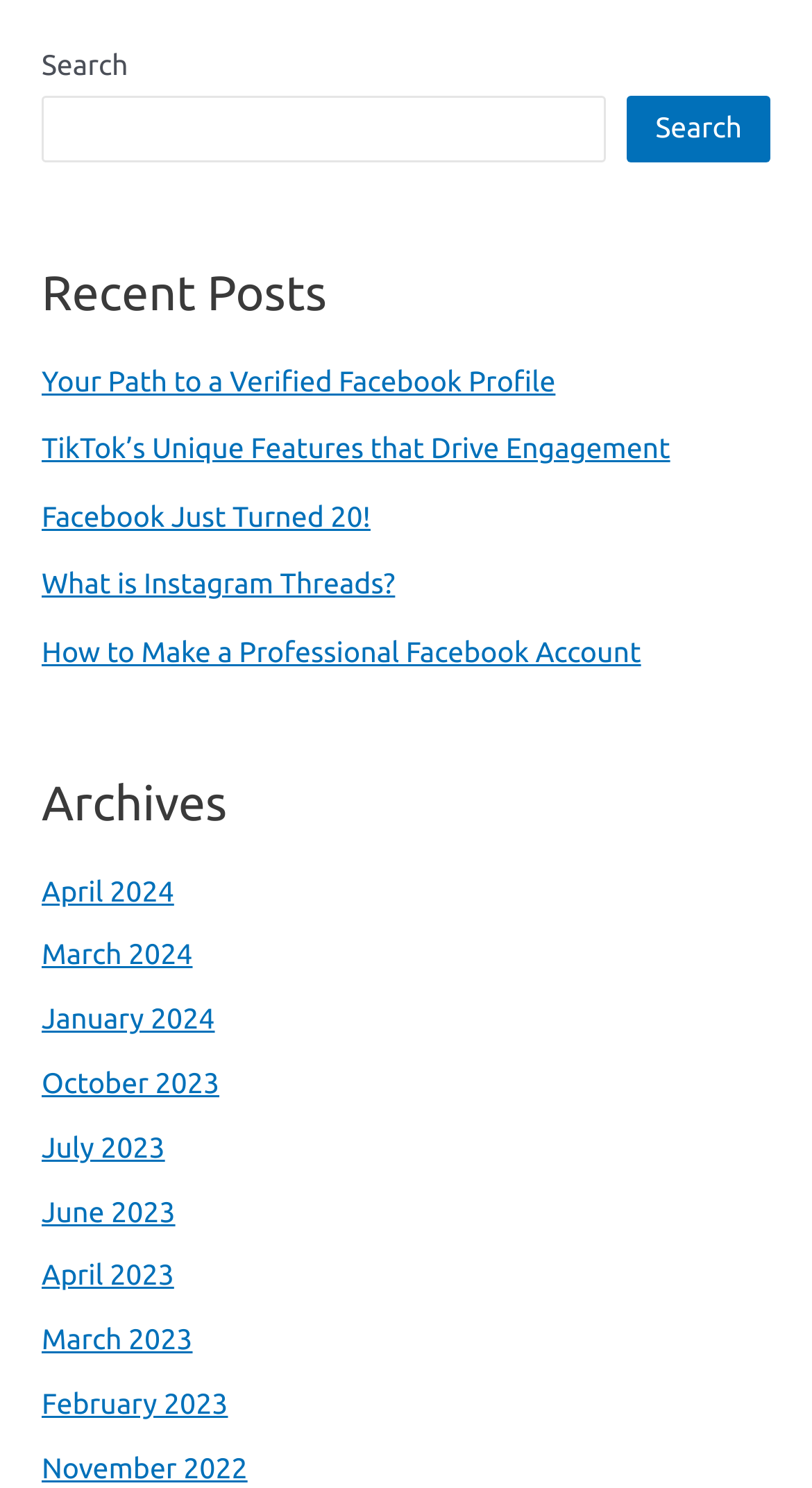Use a single word or phrase to answer the following:
How many links are there in the archives section?

12